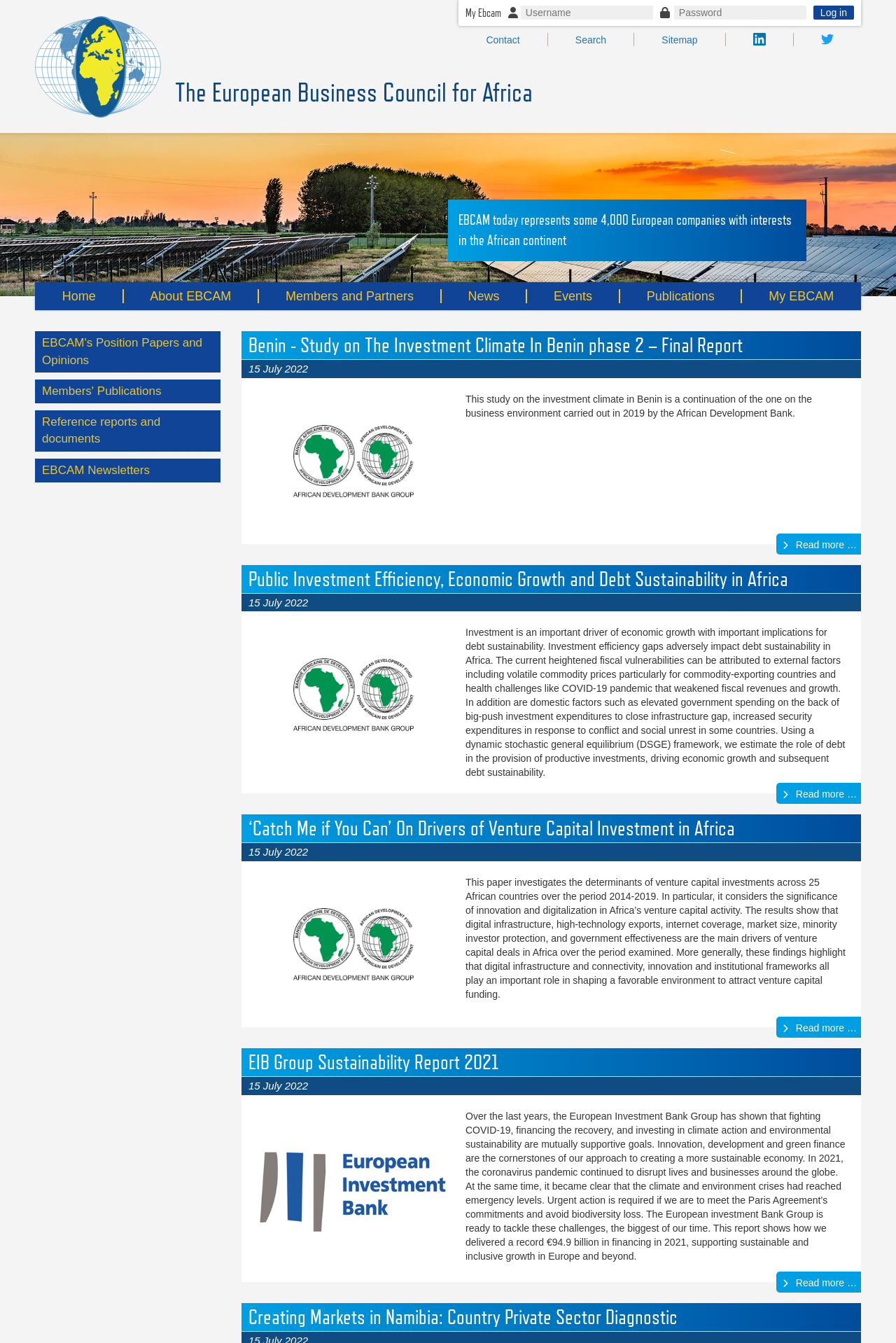What is the topic of the study mentioned in the first report?
Please give a detailed answer to the question using the information shown in the image.

The first report mentioned on the webpage is titled 'Benin - Study on The Investment Climate In Benin phase 2 – Final Report', indicating that the topic of the study is the investment climate in Benin.